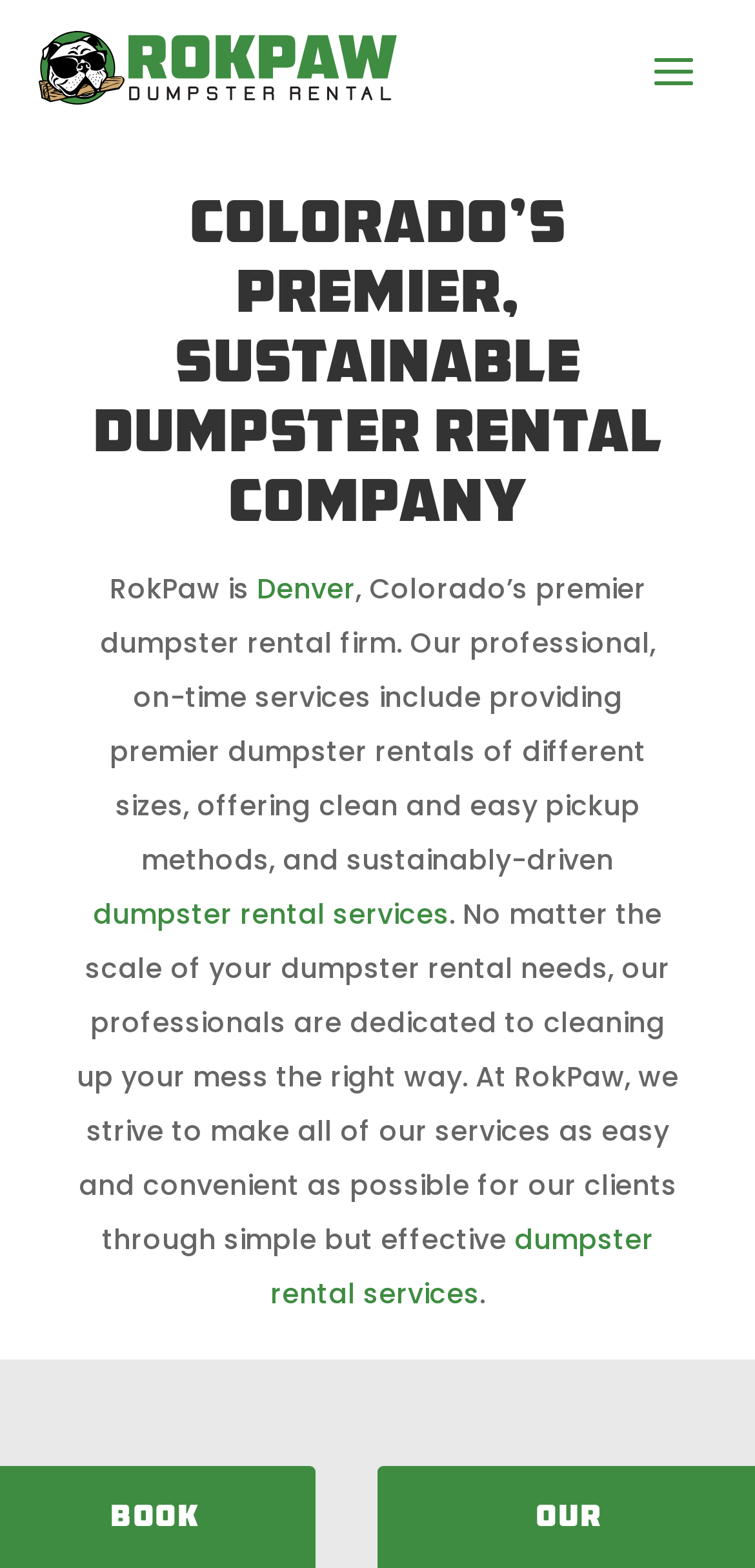What is RokPaw?
Give a single word or phrase answer based on the content of the image.

Dumpster rental company